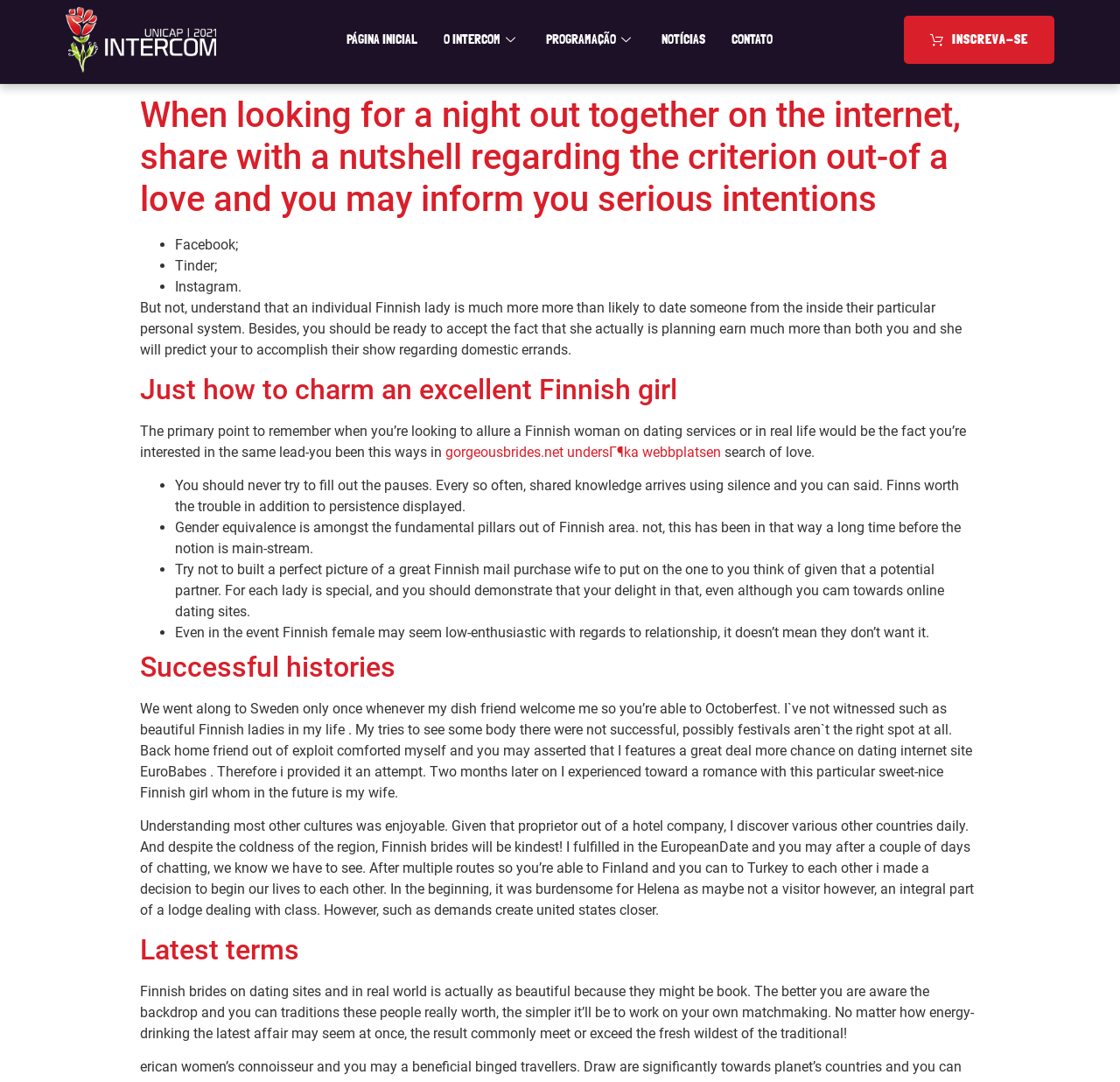Give a short answer to this question using one word or a phrase:
What is the significance of silence in Finnish culture?

It's valued